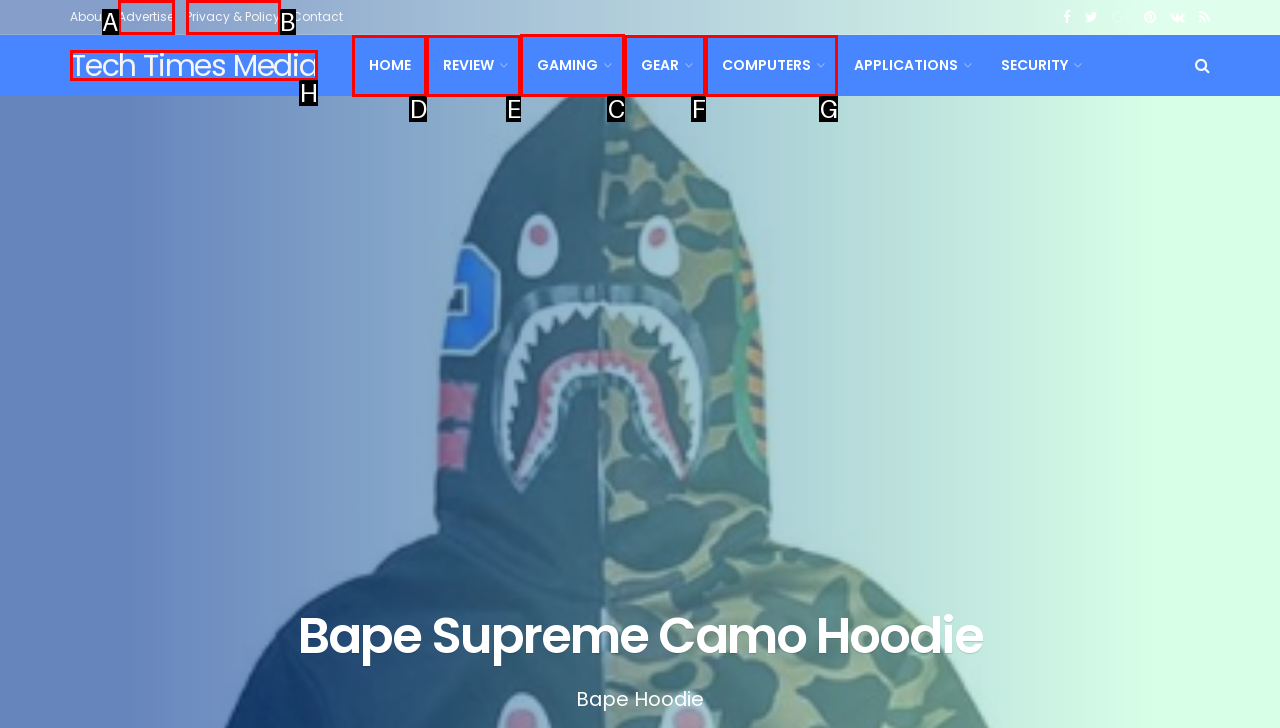Select the correct UI element to click for this task: explore gaming section.
Answer using the letter from the provided options.

C